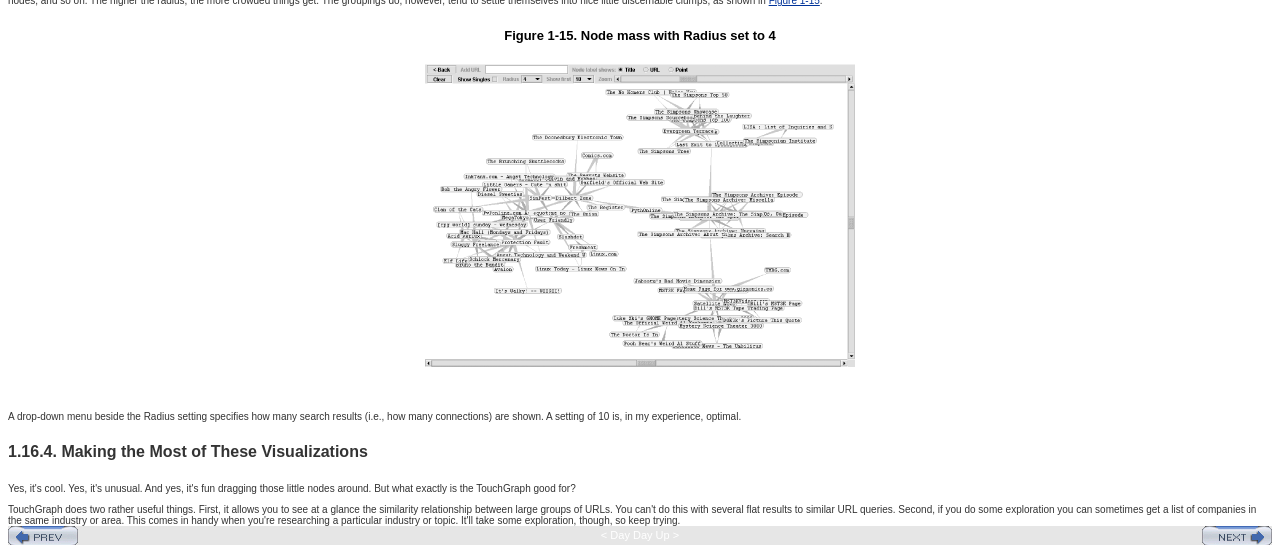Locate the bounding box of the UI element based on this description: "< Day Day Up >". Provide four float numbers between 0 and 1 as [left, top, right, bottom].

[0.467, 0.957, 0.533, 0.979]